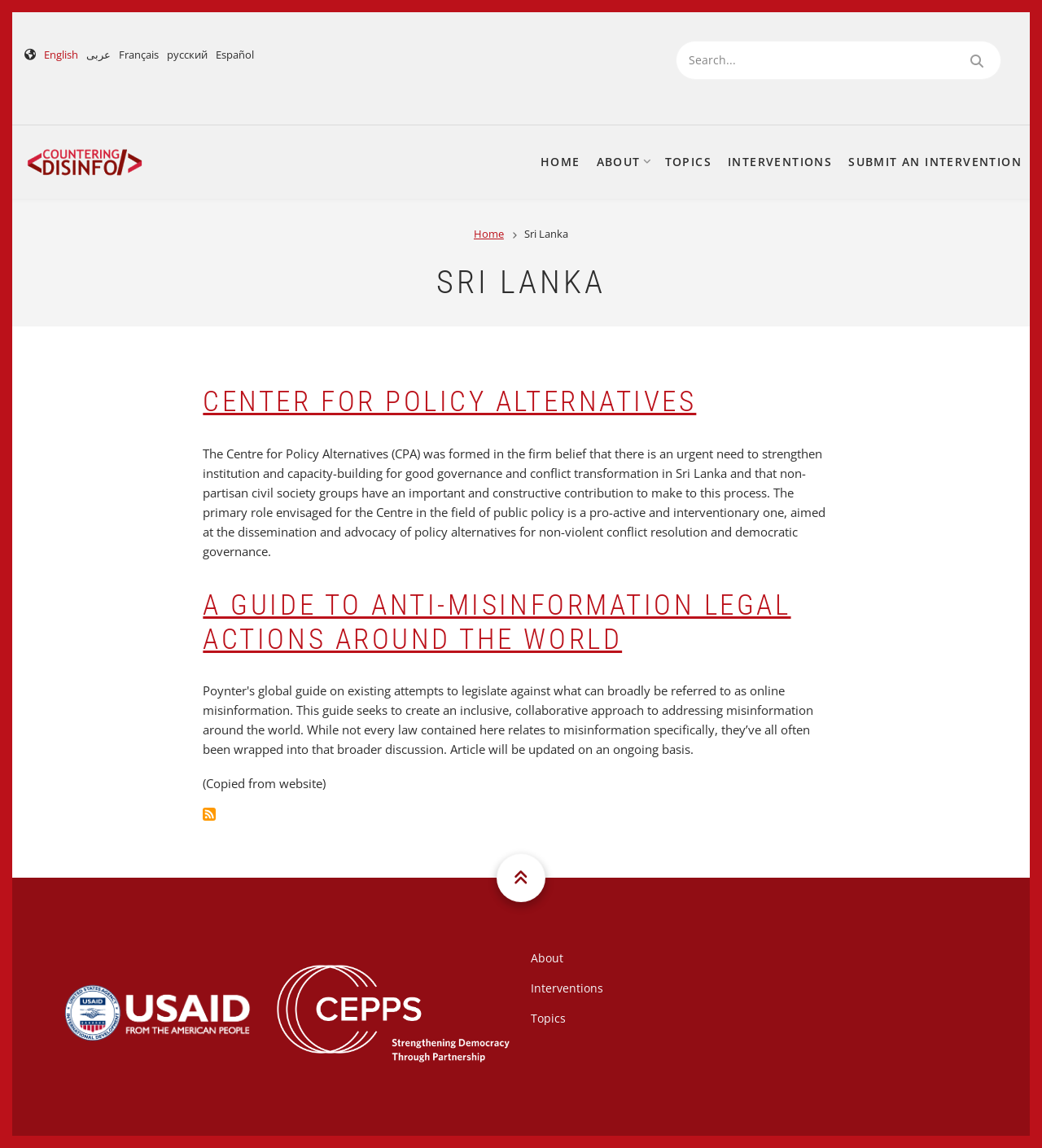Provide the bounding box coordinates of the HTML element described by the text: "About »". The coordinates should be in the format [left, top, right, bottom] with values between 0 and 1.

[0.565, 0.109, 0.63, 0.173]